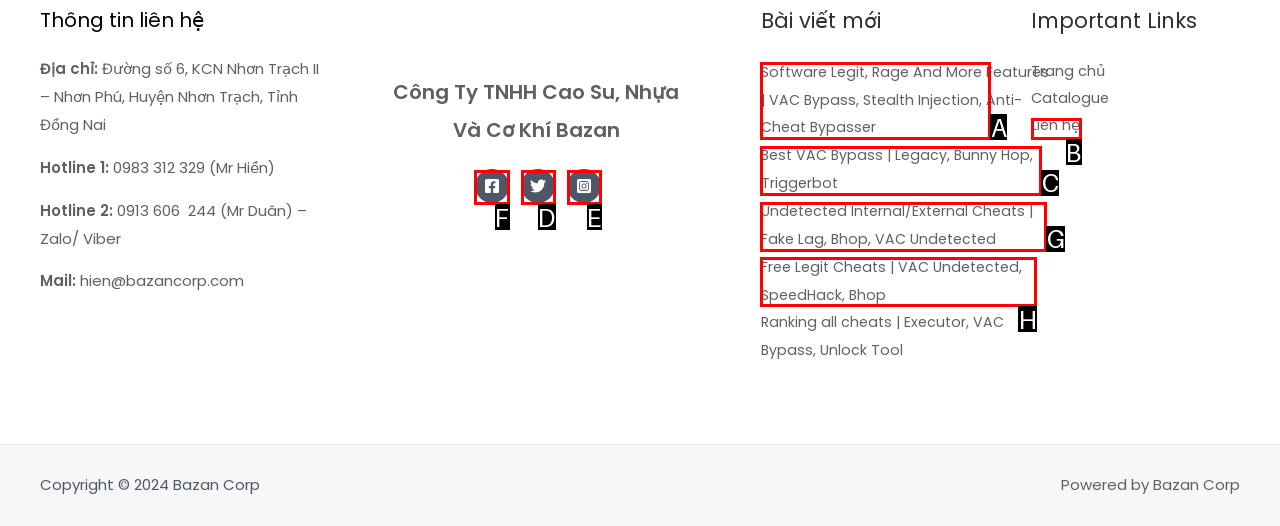Choose the UI element you need to click to carry out the task: Visit Facebook page.
Respond with the corresponding option's letter.

F